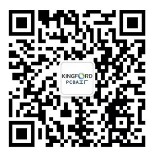Respond with a single word or short phrase to the following question: 
What is the purpose of the QR code?

Quick access to online resources